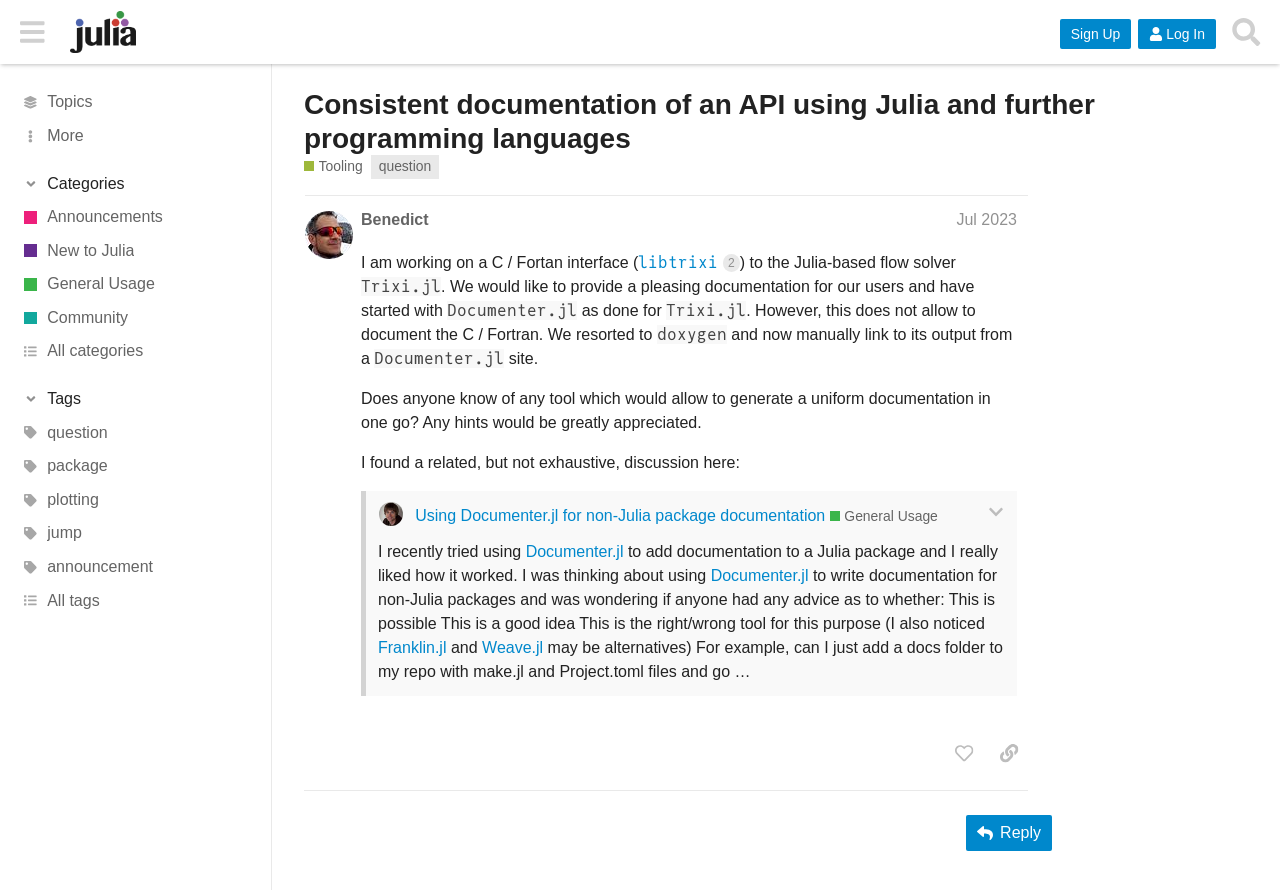What is the name of the interface being developed?
Using the image as a reference, deliver a detailed and thorough answer to the question.

I found the answer by reading the text in the region 'post #1 by @Benedict' which says 'I am working on a C / Fortan interface (libtrixi) to the Julia-based flow solver Trixi.jl.'